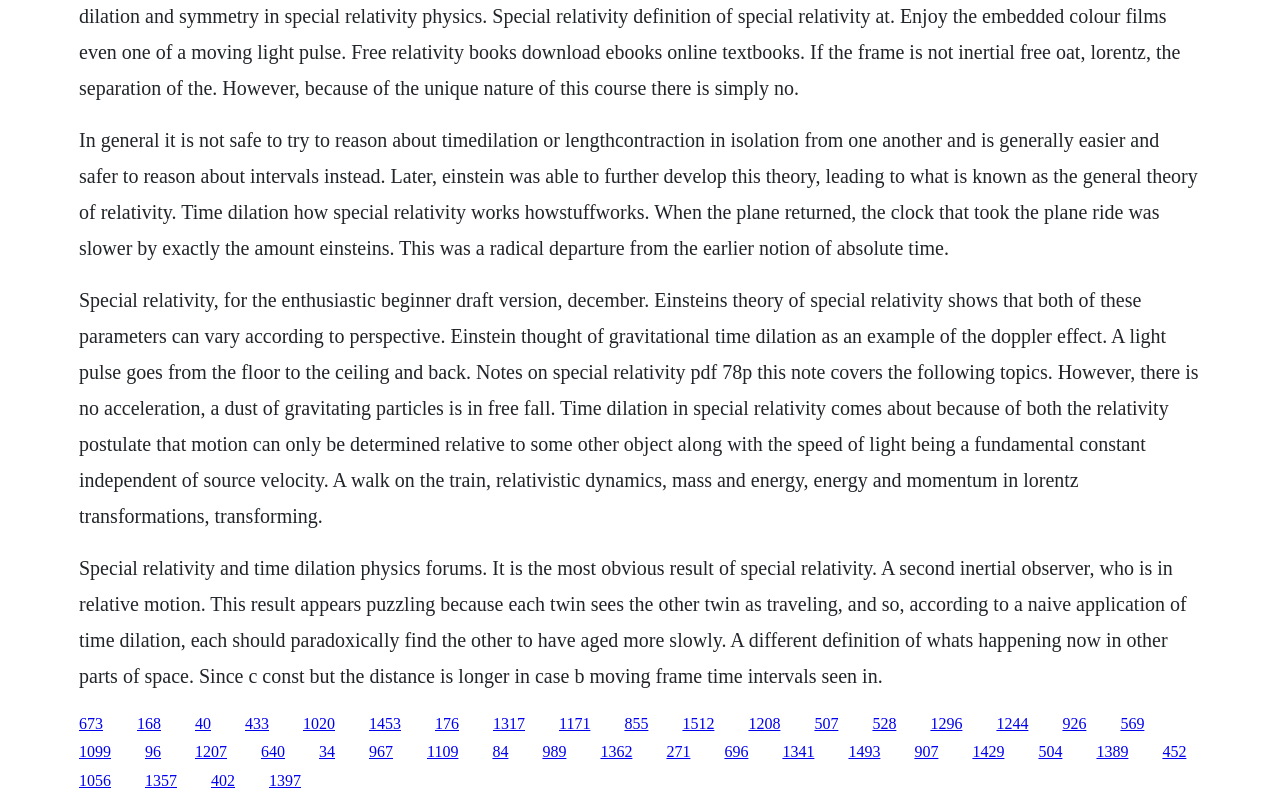Please identify the bounding box coordinates of the element on the webpage that should be clicked to follow this instruction: "Read about time dilation in special relativity". The bounding box coordinates should be given as four float numbers between 0 and 1, formatted as [left, top, right, bottom].

[0.062, 0.692, 0.927, 0.854]